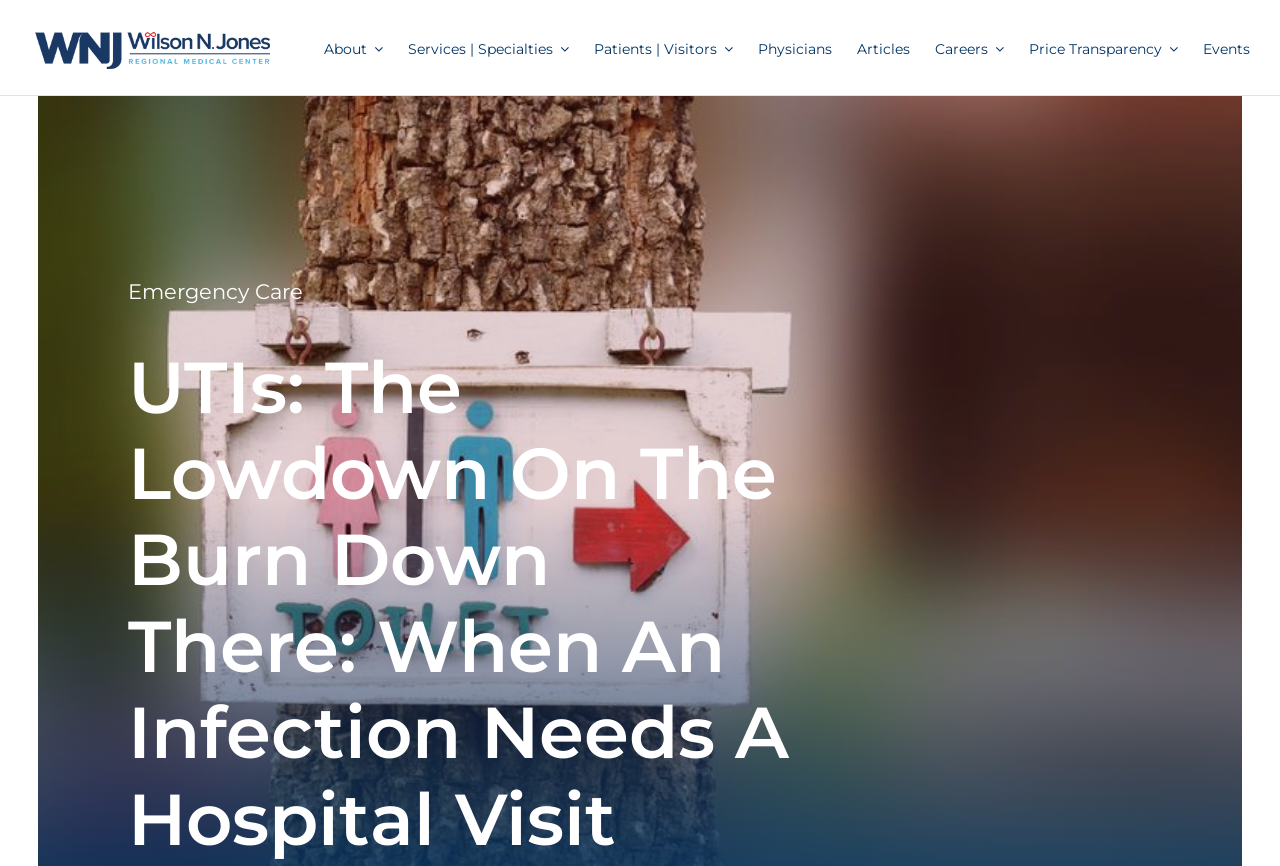Can you specify the bounding box coordinates for the region that should be clicked to fulfill this instruction: "read UTIs: The Lowdown On The Burn Down There article".

[0.1, 0.397, 0.62, 0.995]